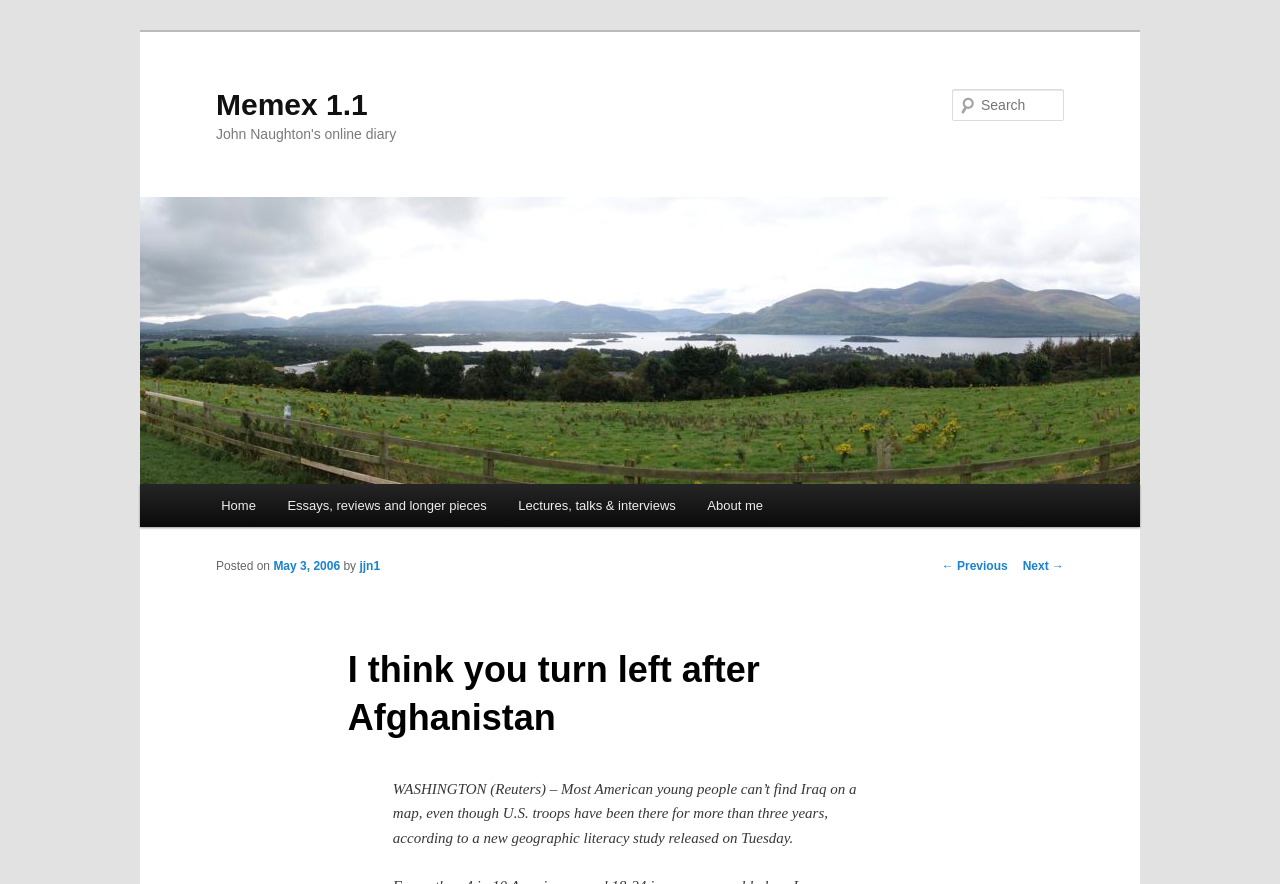How many links are there in the main menu? Based on the image, give a response in one word or a short phrase.

4